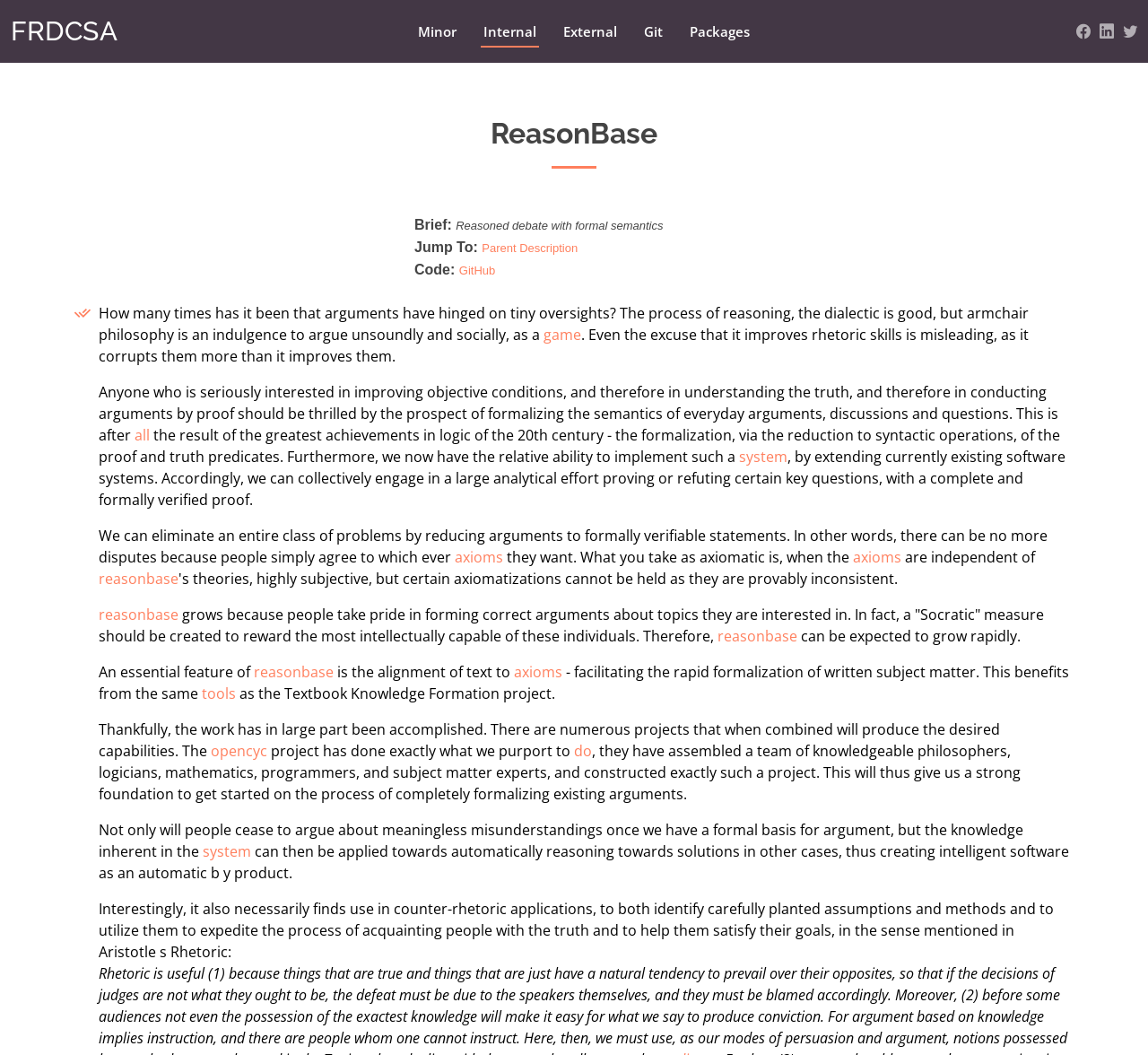What is the goal of the Textbook Knowledge Formation project?
Answer the question with a detailed and thorough explanation.

Although the webpage does not explicitly state the goal of the Textbook Knowledge Formation project, based on the context, it can be inferred that the project aims to formalize knowledge, similar to ReasonBase.